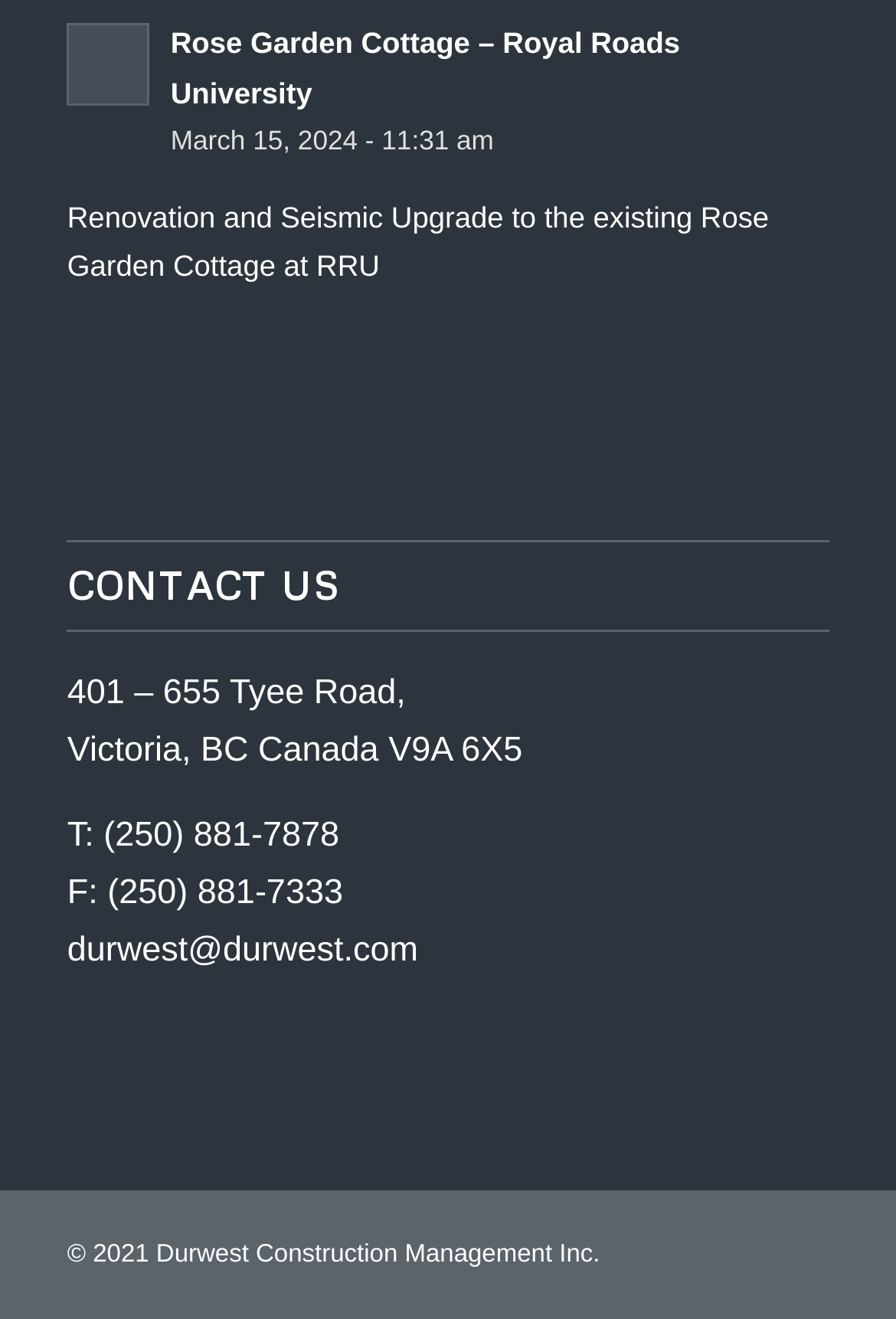What is the name of the project?
Kindly give a detailed and elaborate answer to the question.

The name of the project can be found in the links at the top of the page, which read 'Read: Rose Garden Cottage – Royal Roads University' and 'Rose Garden Cottage – Royal Roads University'. This suggests that the project is related to the Rose Garden Cottage at Royal Roads University.